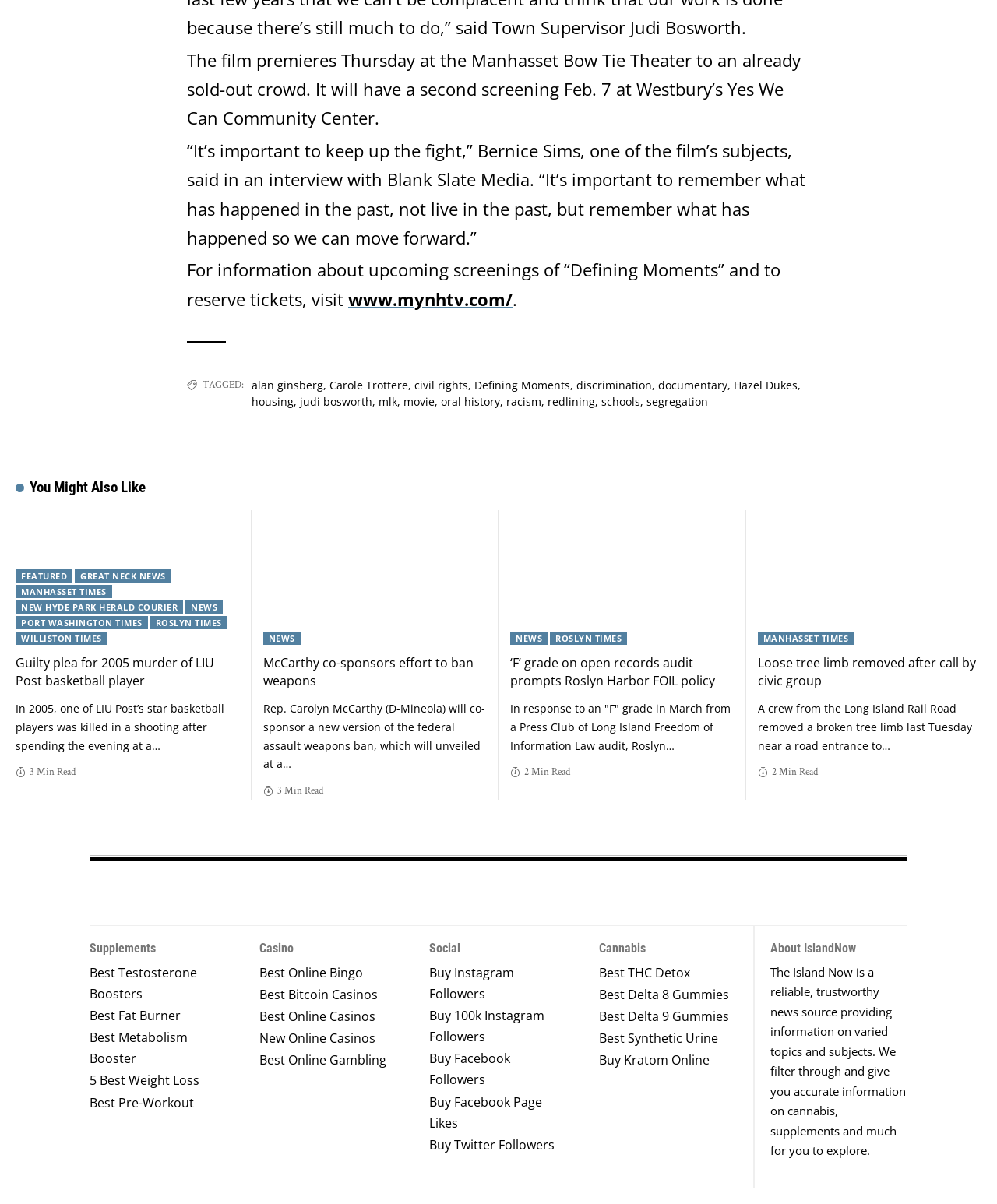Please identify the bounding box coordinates of the element that needs to be clicked to perform the following instruction: "Click on the link to visit the website of the film 'Defining Moments'".

[0.349, 0.239, 0.514, 0.258]